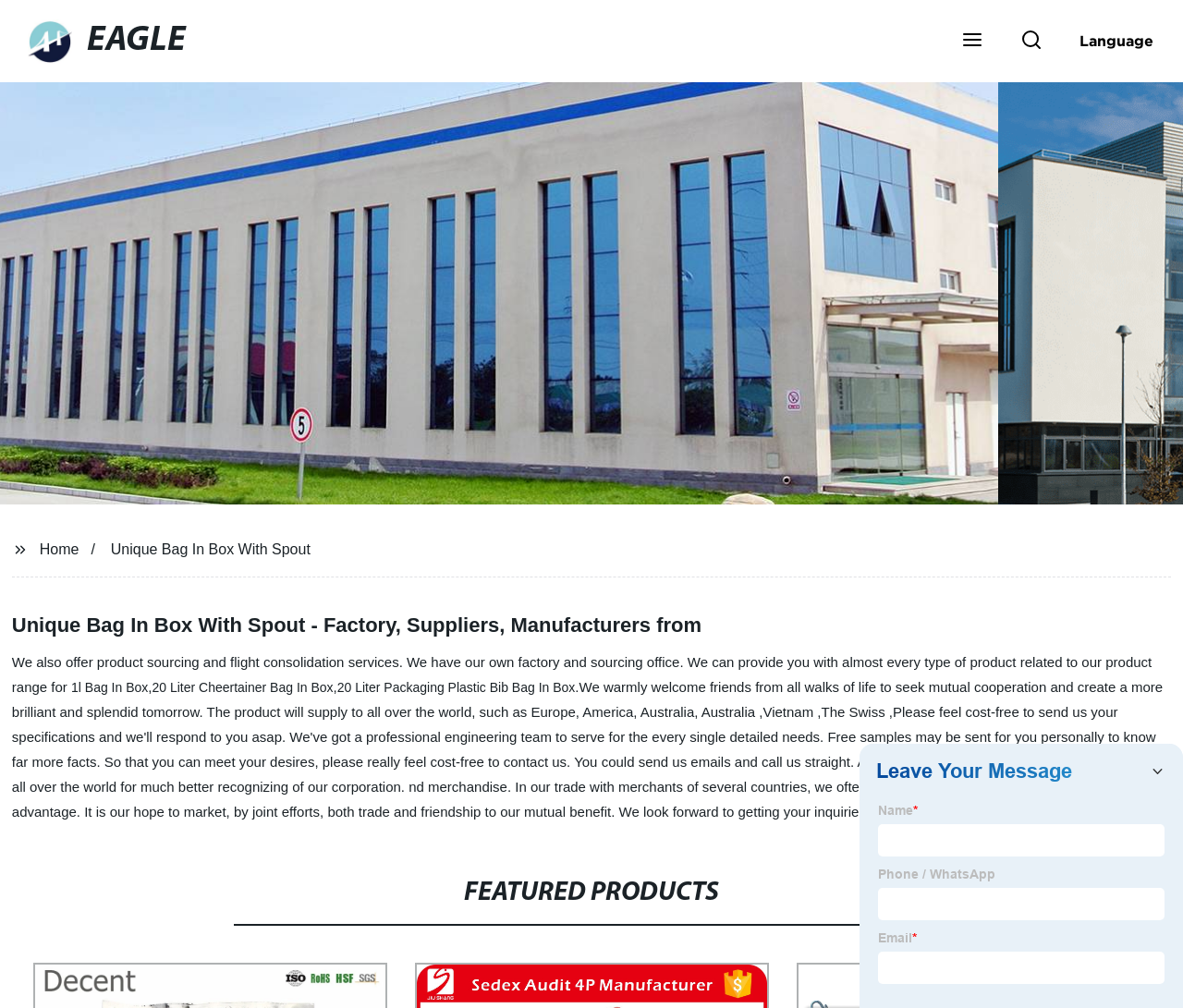Please mark the bounding box coordinates of the area that should be clicked to carry out the instruction: "Explore FEATURED PRODUCTS".

[0.197, 0.854, 0.803, 0.918]